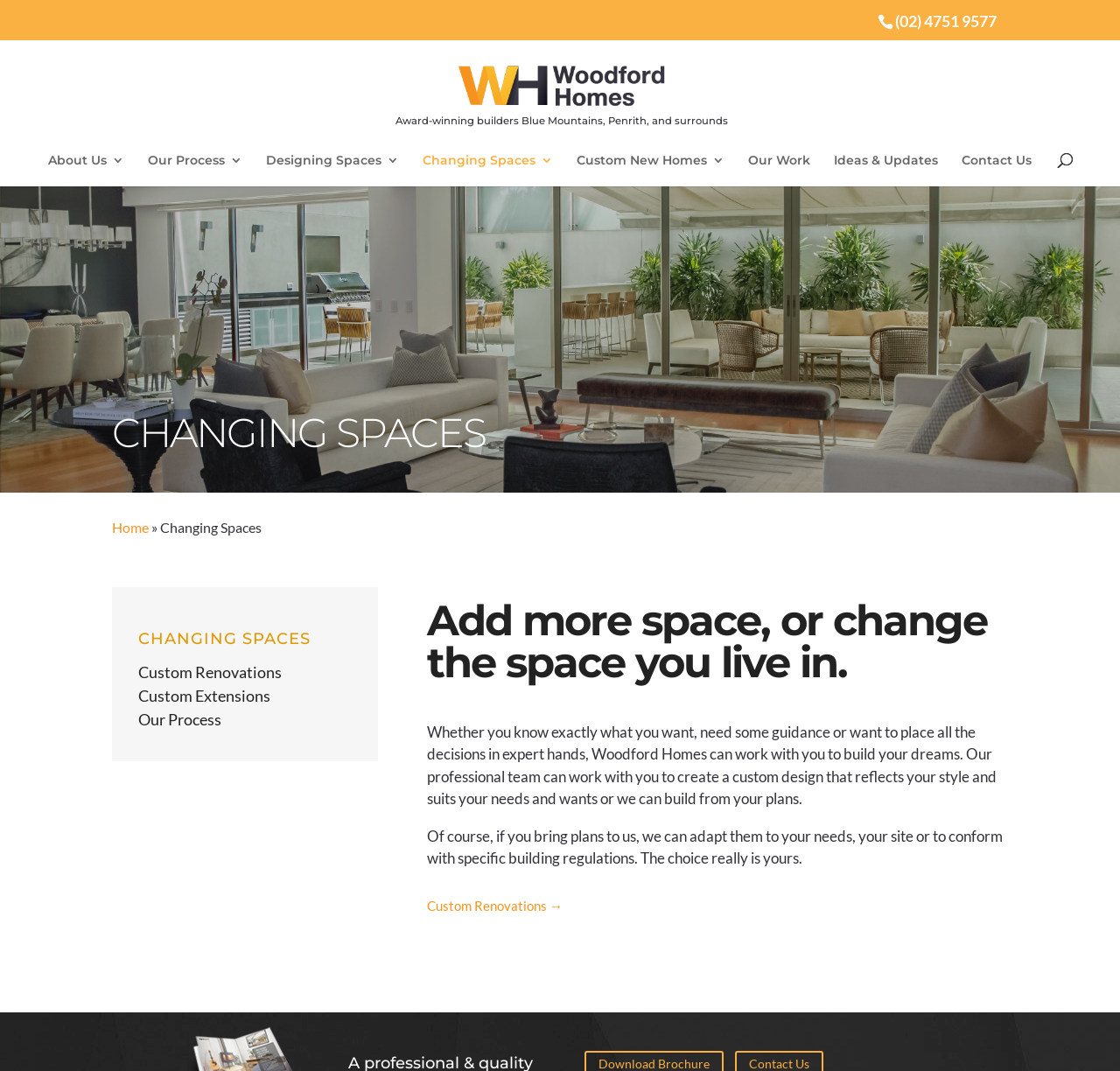Given the description: "Home", determine the bounding box coordinates of the UI element. The coordinates should be formatted as four float numbers between 0 and 1, [left, top, right, bottom].

[0.1, 0.484, 0.133, 0.5]